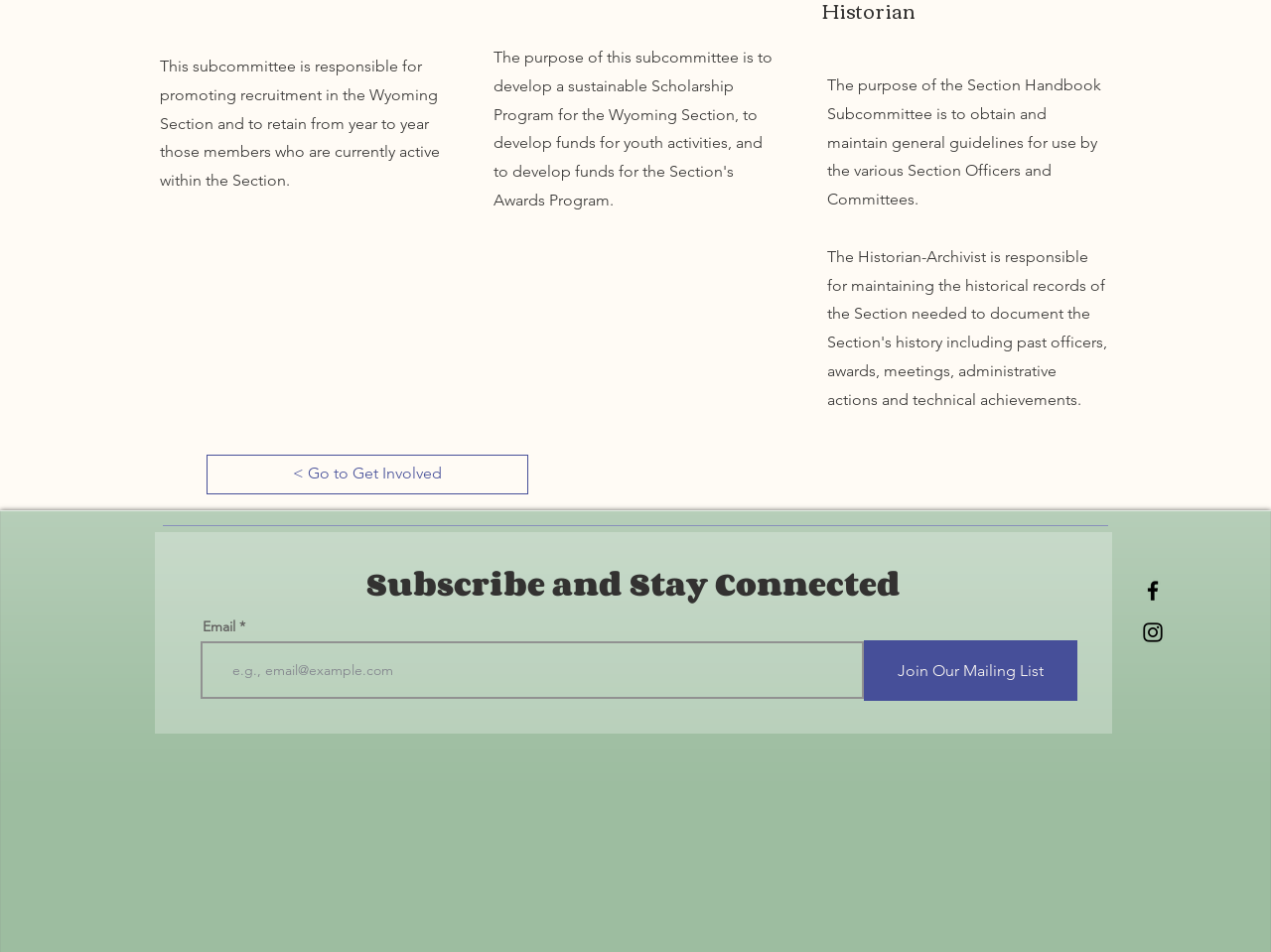What is the link above the 'Subscribe and Stay Connected' heading?
Please use the image to provide a one-word or short phrase answer.

Go to Get Involved